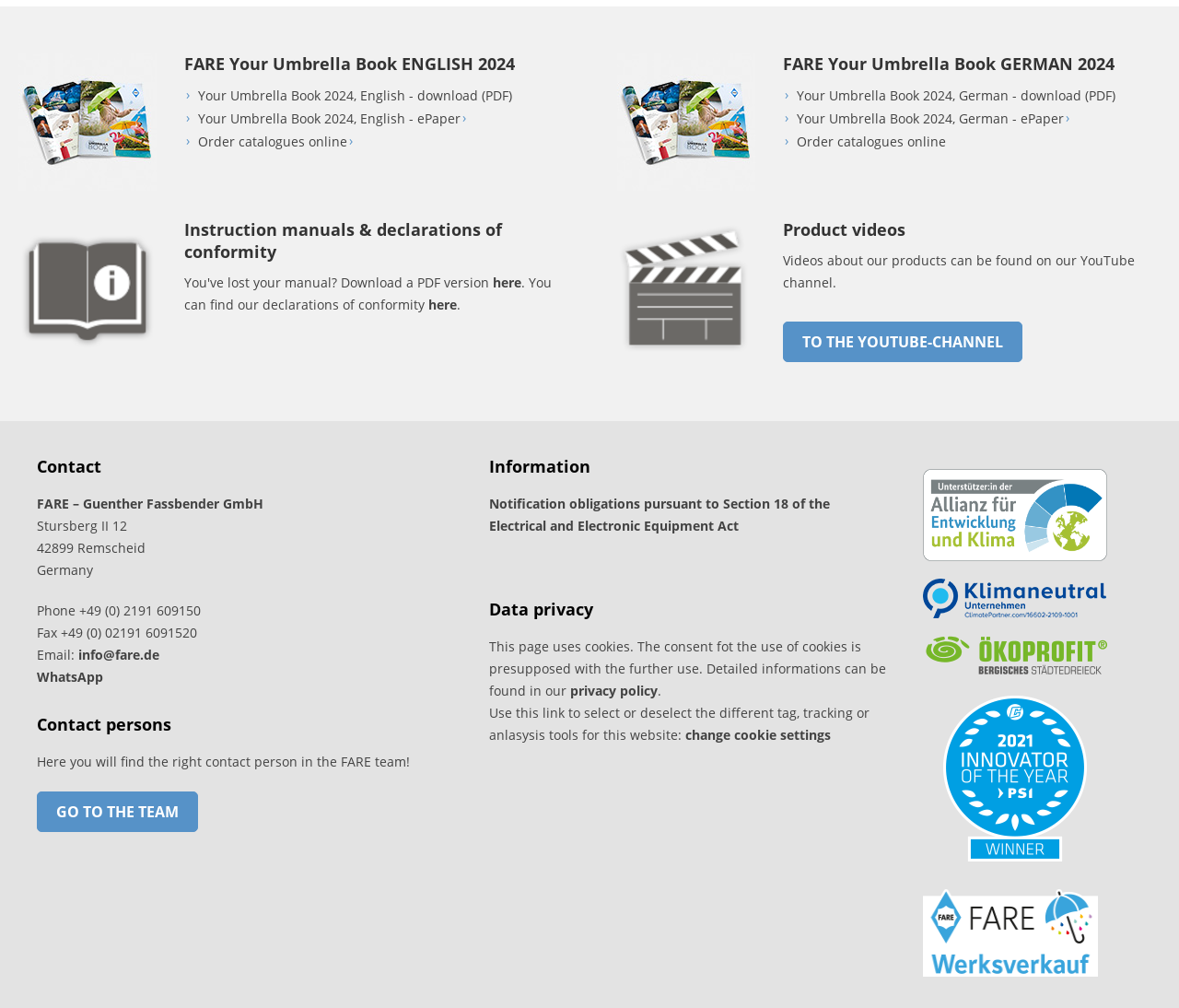Please locate the bounding box coordinates of the element that needs to be clicked to achieve the following instruction: "download Your Umbrella Book 2024, English in PDF". The coordinates should be four float numbers between 0 and 1, i.e., [left, top, right, bottom].

[0.156, 0.086, 0.434, 0.103]